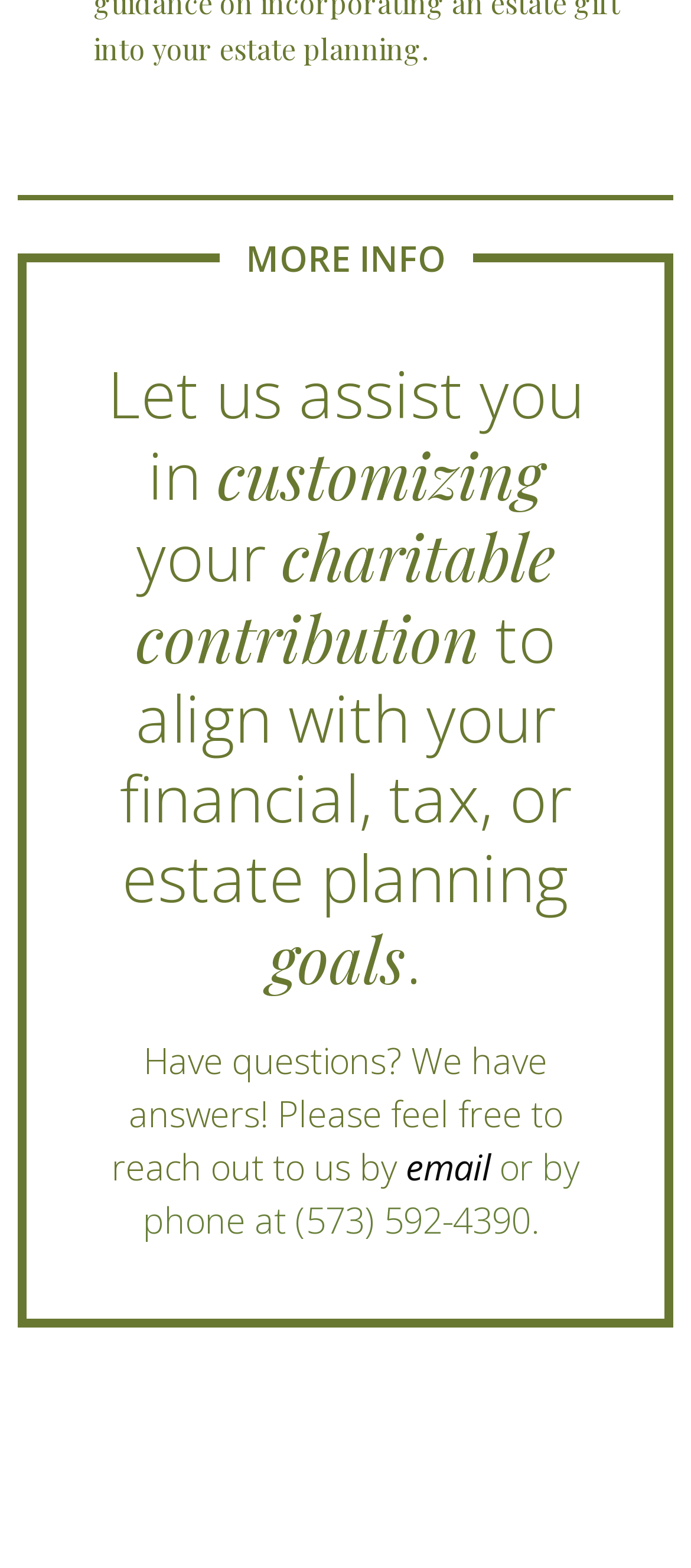Determine the bounding box for the HTML element described here: "email". The coordinates should be given as [left, top, right, bottom] with each number being a float between 0 and 1.

[0.587, 0.729, 0.71, 0.759]